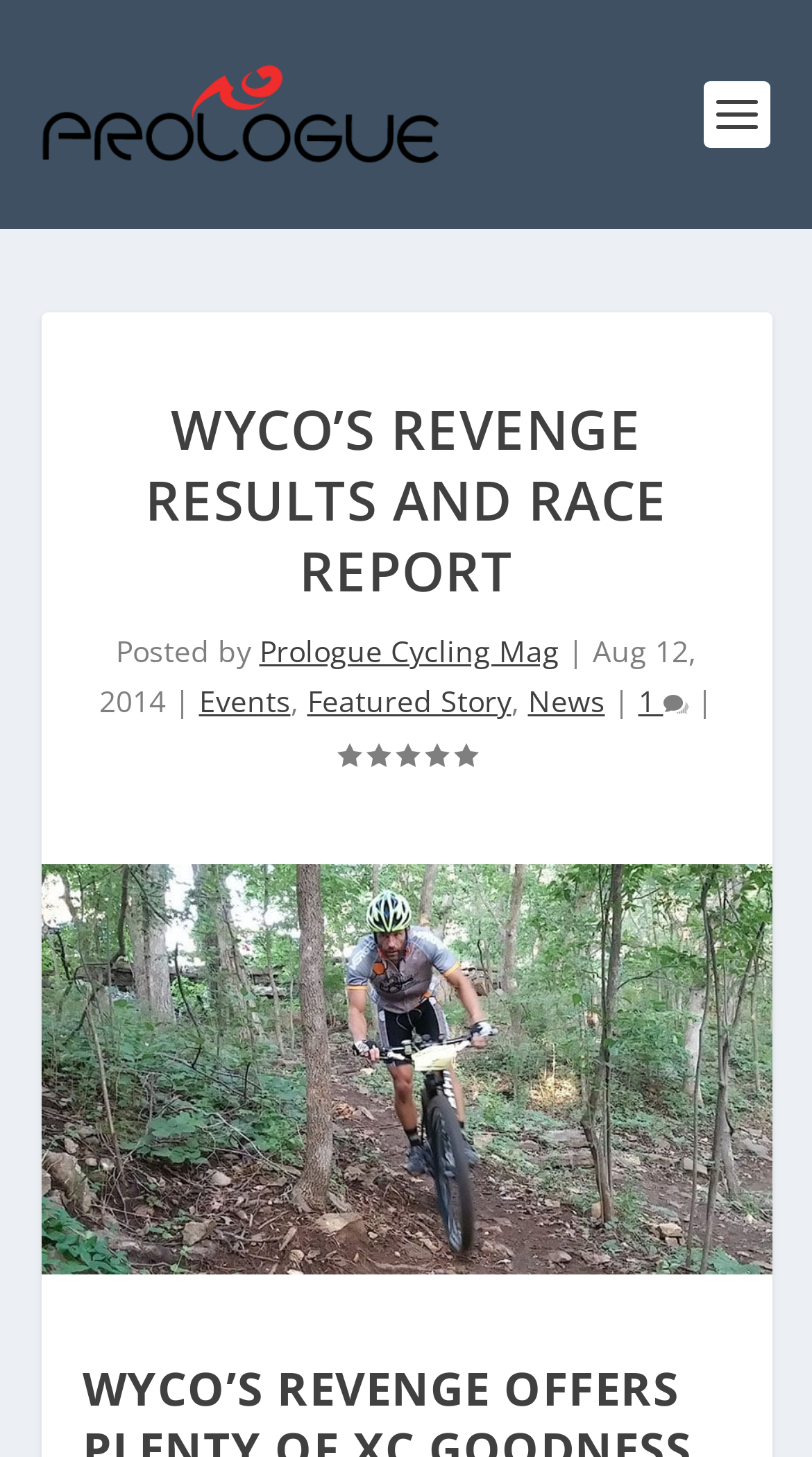Can you give a comprehensive explanation to the question given the content of the image?
What is the rating of the article?

I found the answer by looking at the generic element with the text 'Rating: 0.00', which suggests that it is the rating of the article.